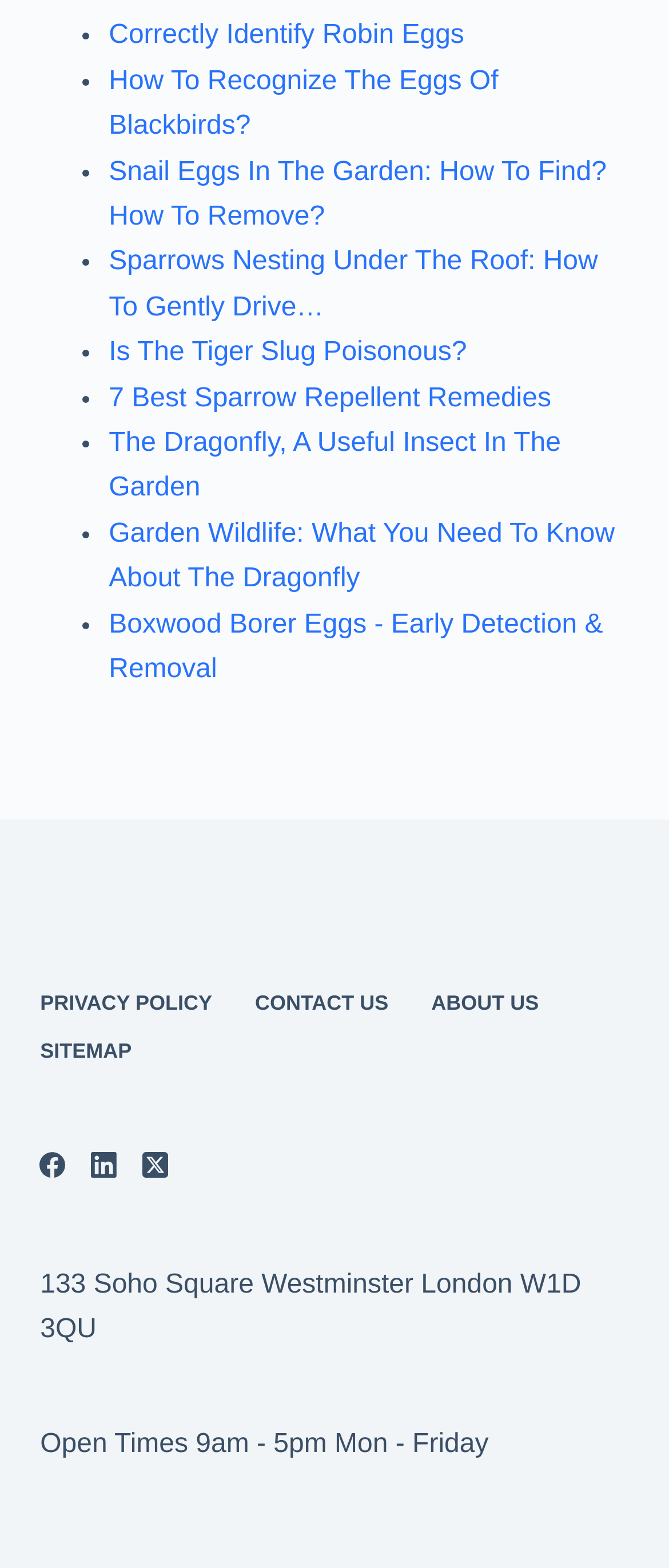Given the element description Correctly Identify Robin Eggs, predict the bounding box coordinates for the UI element in the webpage screenshot. The format should be (top-left x, top-left y, bottom-right x, bottom-right y), and the values should be between 0 and 1.

[0.163, 0.014, 0.694, 0.032]